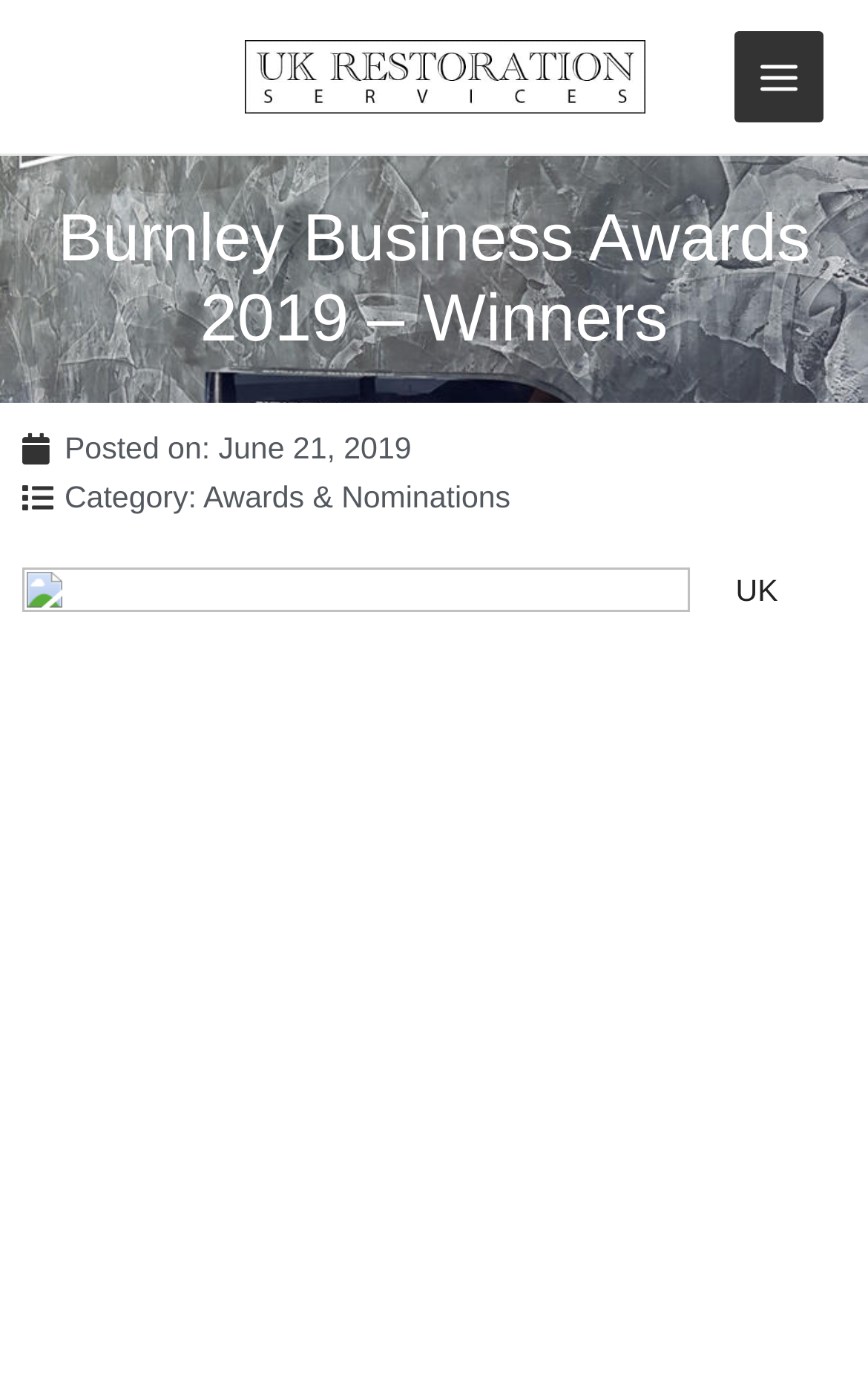Please find and provide the title of the webpage.

Burnley Business Awards 2019 – Winners